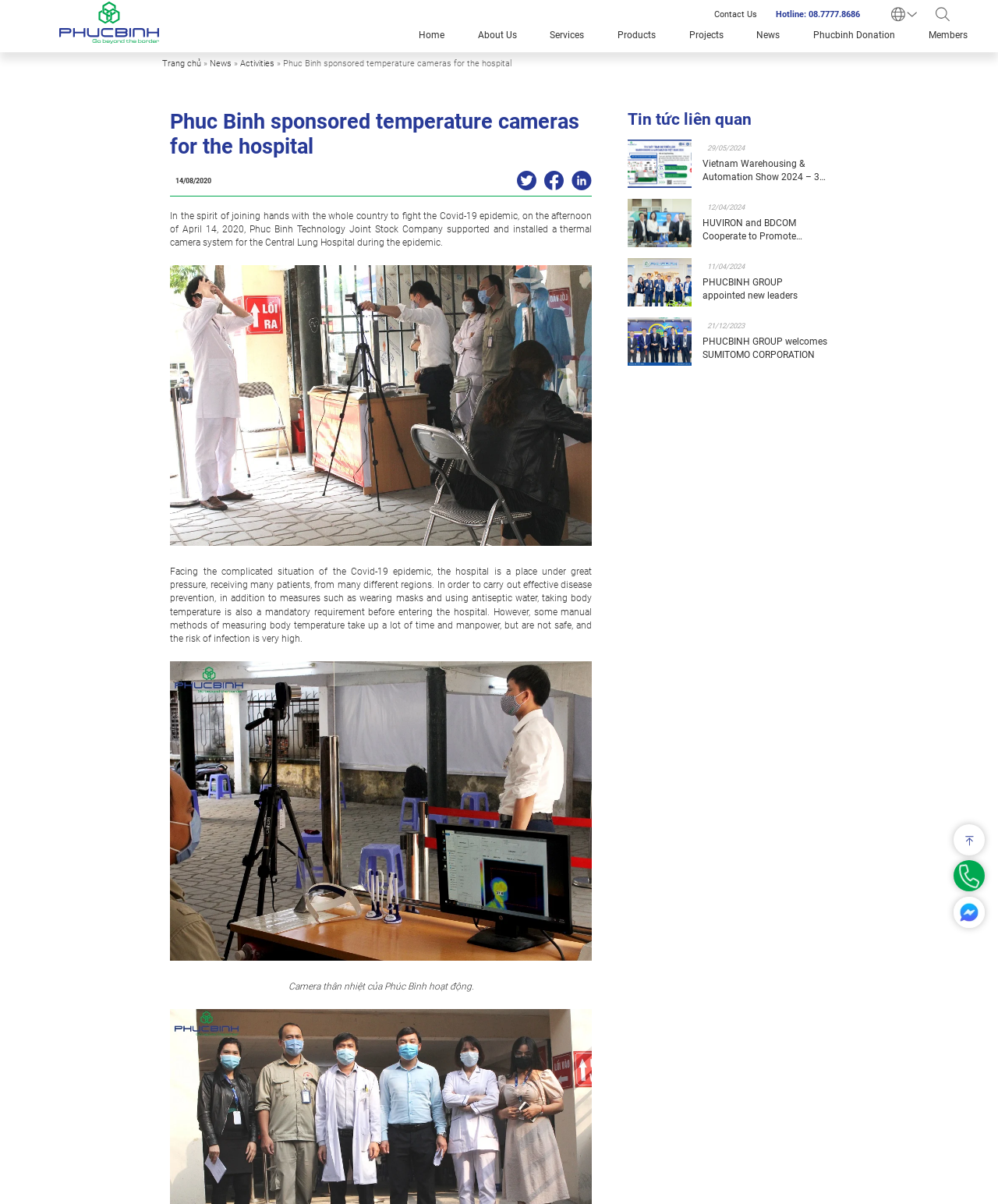Determine the primary headline of the webpage.

Phuc Binh sponsored temperature cameras for the hospital